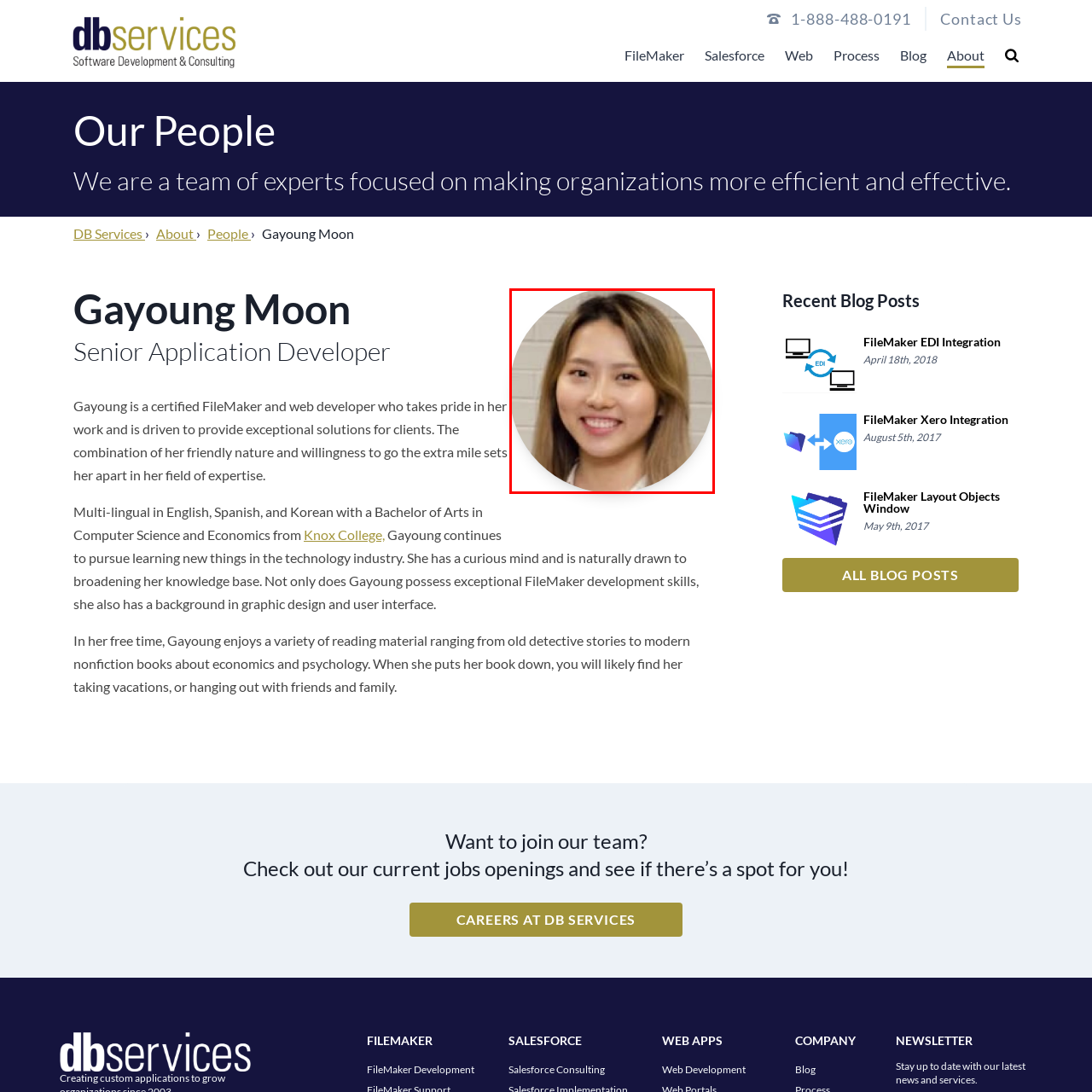How many languages does Gayoung Moon speak?
Carefully look at the image inside the red bounding box and answer the question in a detailed manner using the visual details present.

According to the caption, Gayoung Moon has multilingual abilities in English, Spanish, and Korean, which means she speaks three languages.